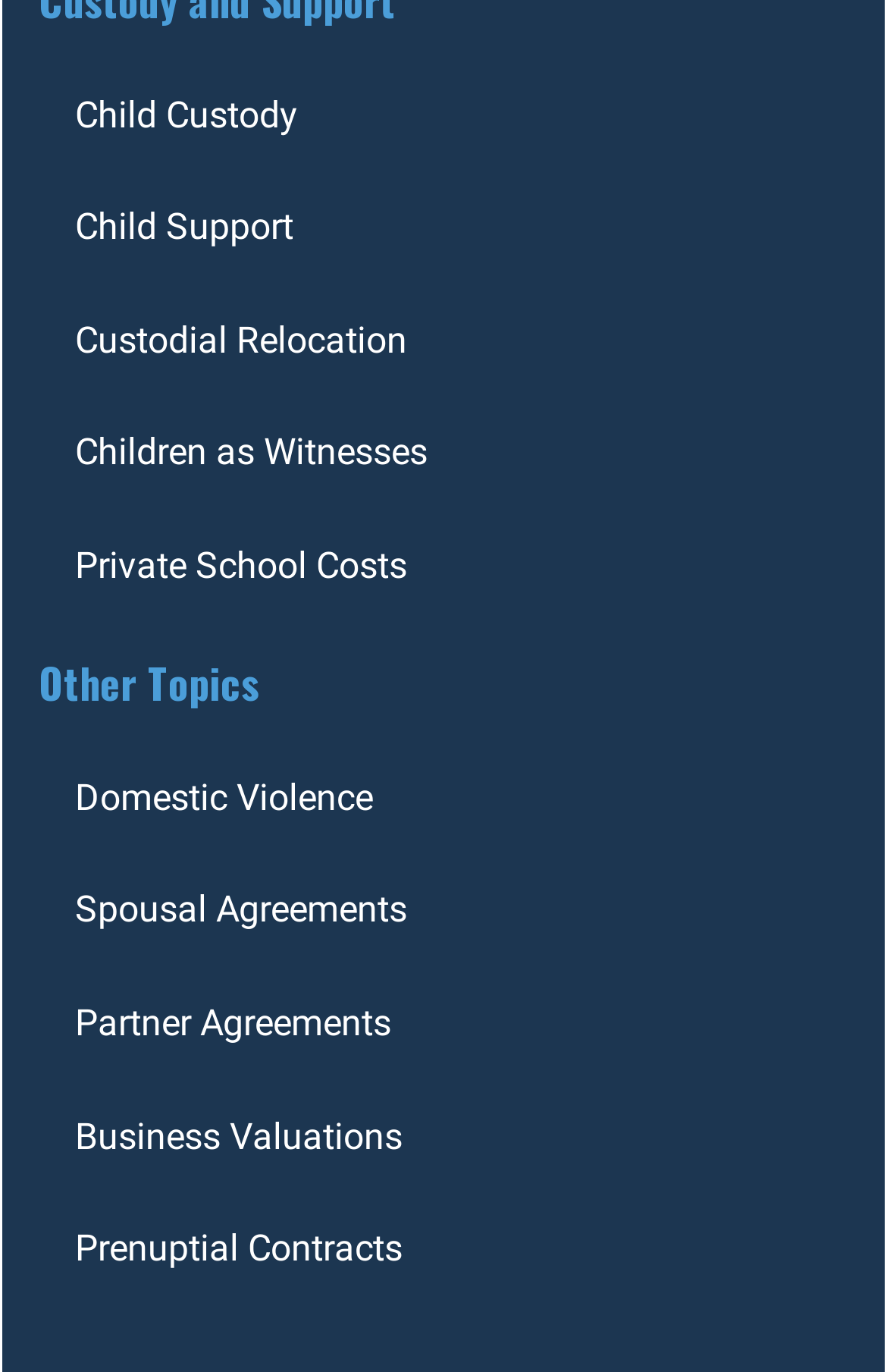What is the first topic listed under child-related issues?
Please provide a single word or phrase as the answer based on the screenshot.

Child Custody